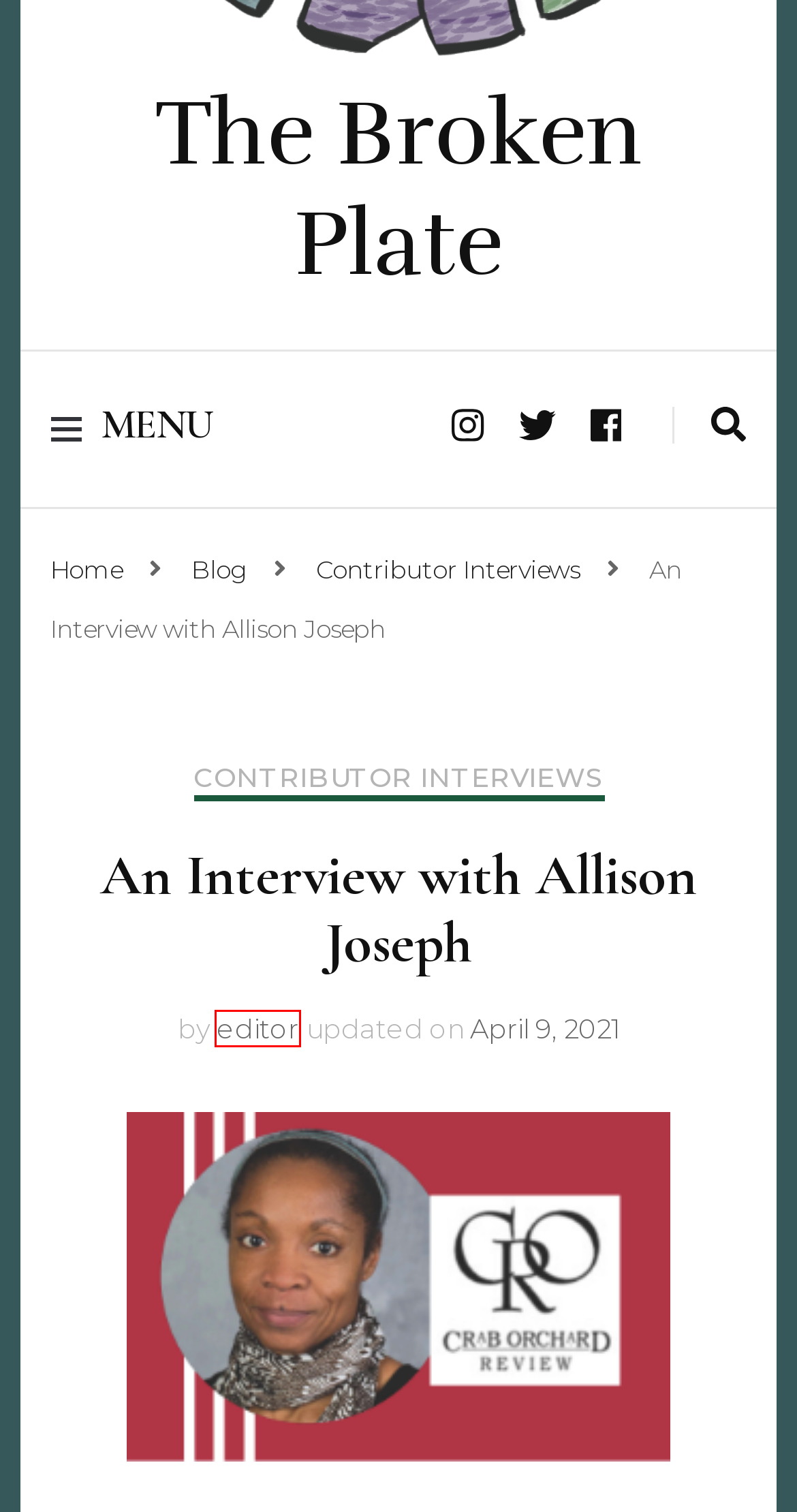Review the screenshot of a webpage that includes a red bounding box. Choose the webpage description that best matches the new webpage displayed after clicking the element within the bounding box. Here are the candidates:
A. Contributor Interviews – The Broken Plate
B. Contact – The Broken Plate
C. Nothing But Blackened Teeth and Inner Demons by Xavier Searle – The Broken Plate
D. Commentary on Published Pieces – The Broken Plate
E. The Broken Plate
F. An Interview with Noam Dorr – The Broken Plate
G. The Broken Plate Recommends – The Broken Plate
H. editor – The Broken Plate

H